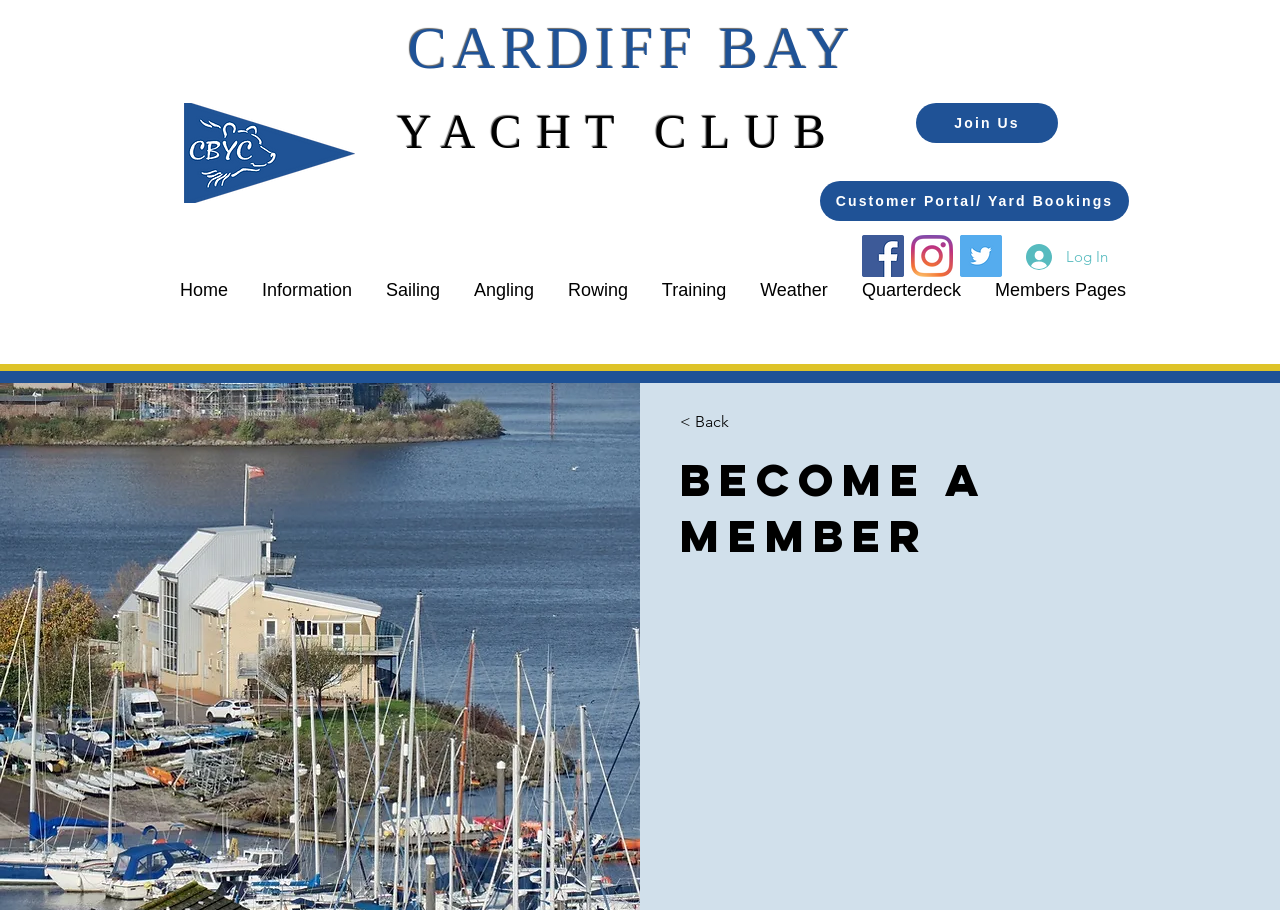Please answer the following question using a single word or phrase: 
Where is the login button located?

Top right corner